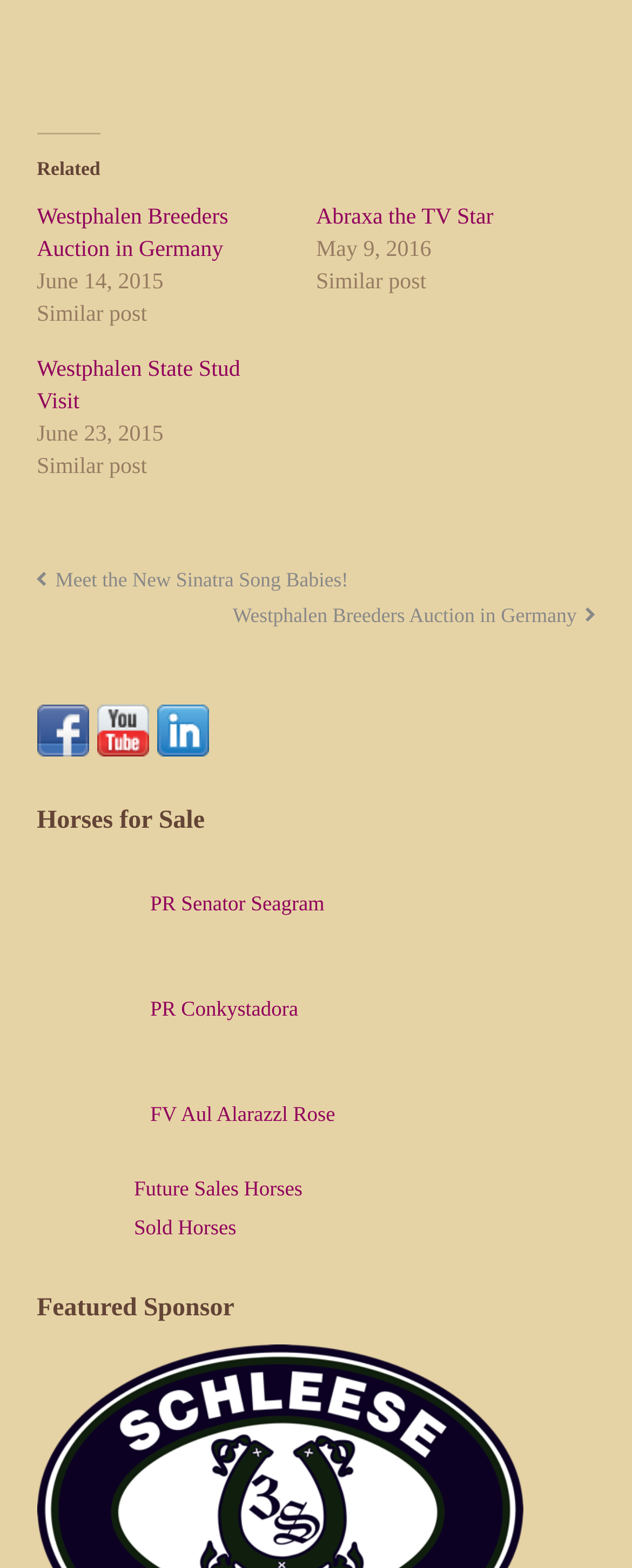Identify the bounding box coordinates for the UI element described as follows: Westphalen Breeders Auction in Germany. Use the format (top-left x, top-left y, bottom-right x, bottom-right y) and ensure all values are floating point numbers between 0 and 1.

[0.368, 0.385, 0.942, 0.4]